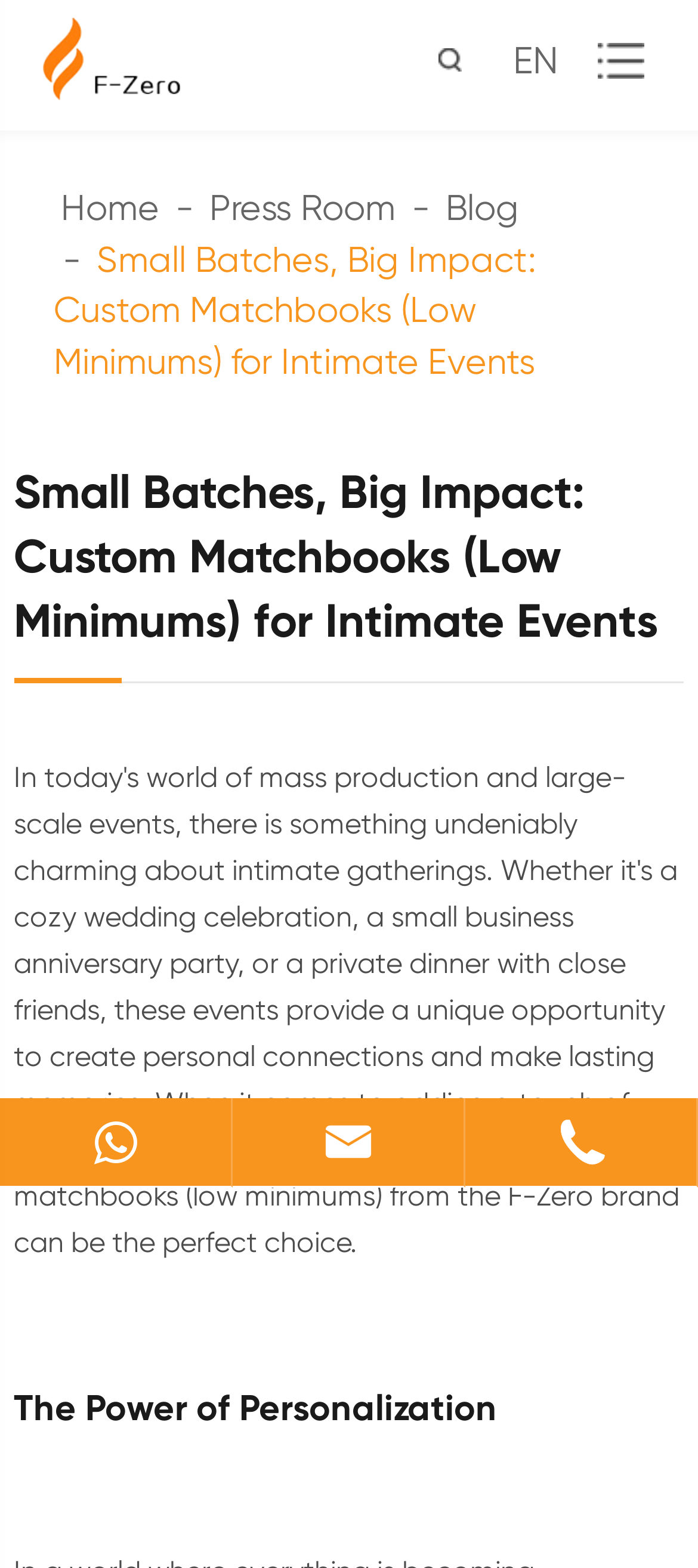Determine the bounding box coordinates for the area you should click to complete the following instruction: "read the blog".

[0.638, 0.12, 0.744, 0.146]